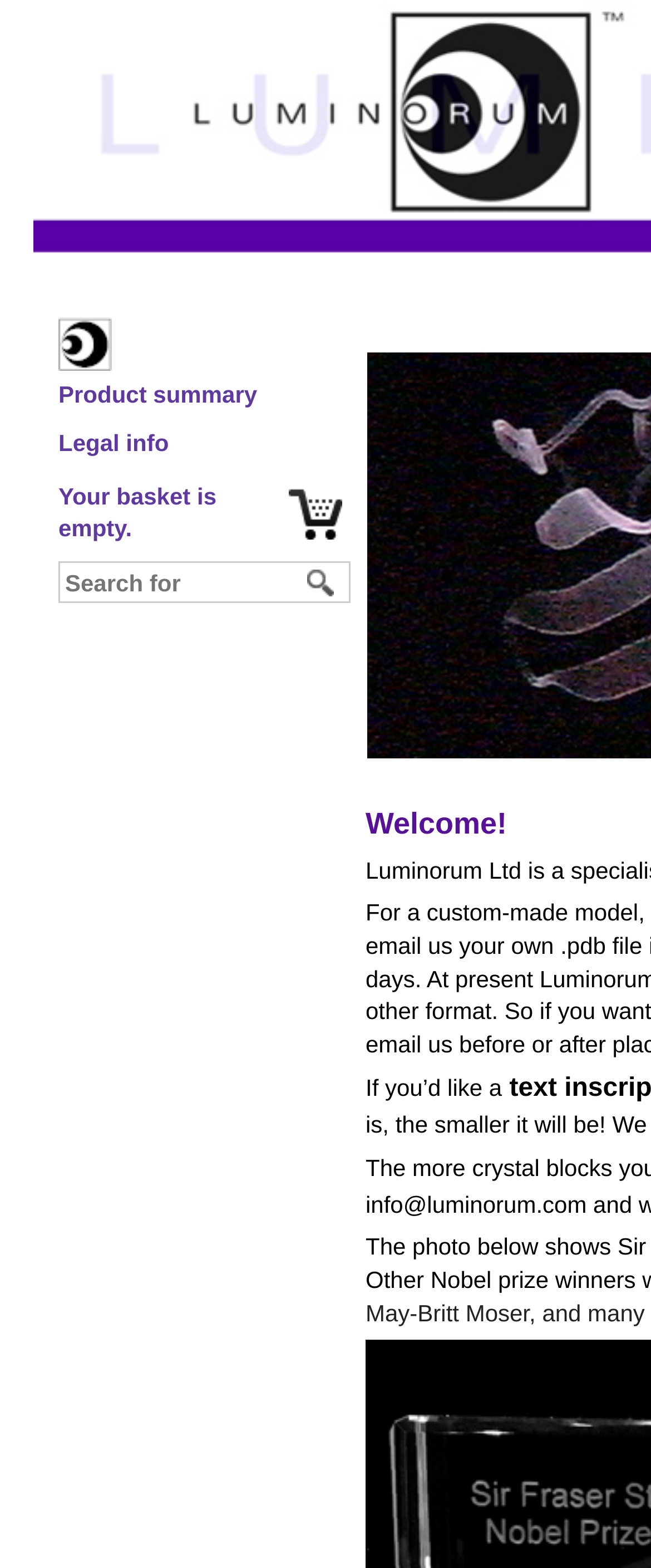What is the purpose of the textbox?
Answer the question with as much detail as you can, using the image as a reference.

The purpose of the textbox can be inferred by looking at its location and the surrounding elements. The textbox is located next to the button 'Start search' and has a label 'Search for', indicating that it is used to input search queries.